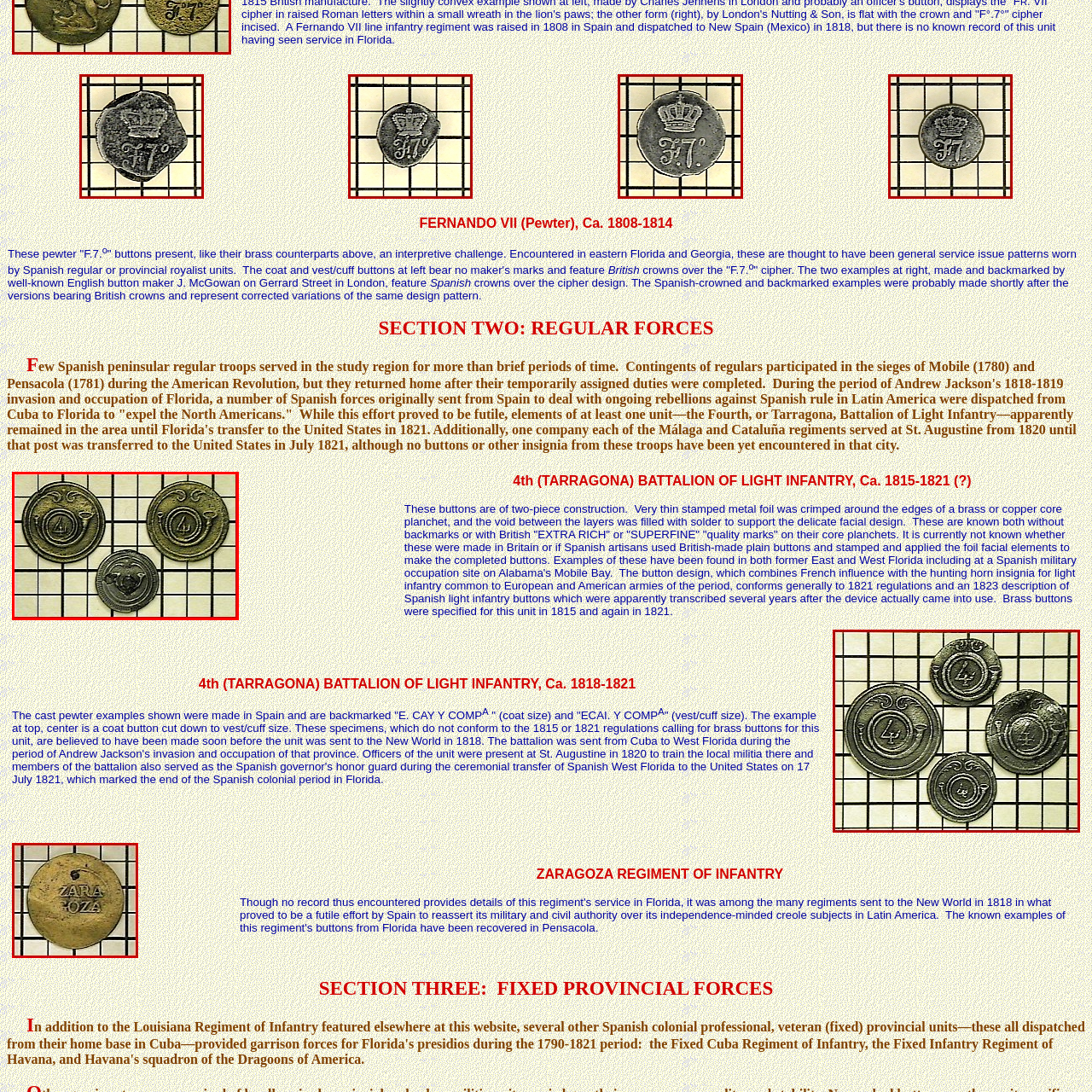What is the significance of the hunting horns motif?
Carefully examine the image within the red bounding box and provide a detailed answer to the question.

According to the caption, the hunting horns motif is emblematic of light infantry regiments during that era, which is why it is featured on the buttons.